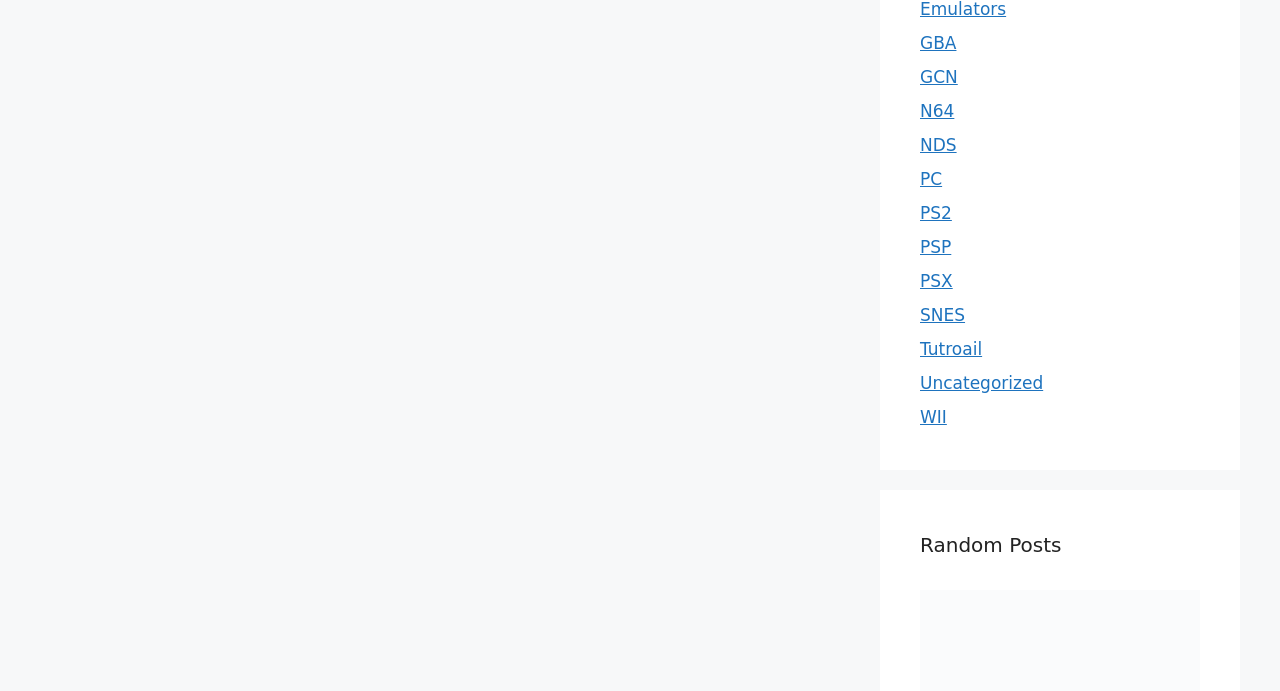What is the last link in the list of console platforms?
Look at the screenshot and give a one-word or phrase answer.

WII